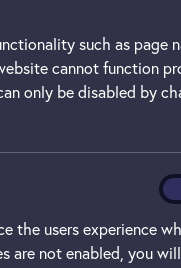Give a short answer to this question using one word or a phrase:
What is periocular recognition used for?

Enhancing biometric performance